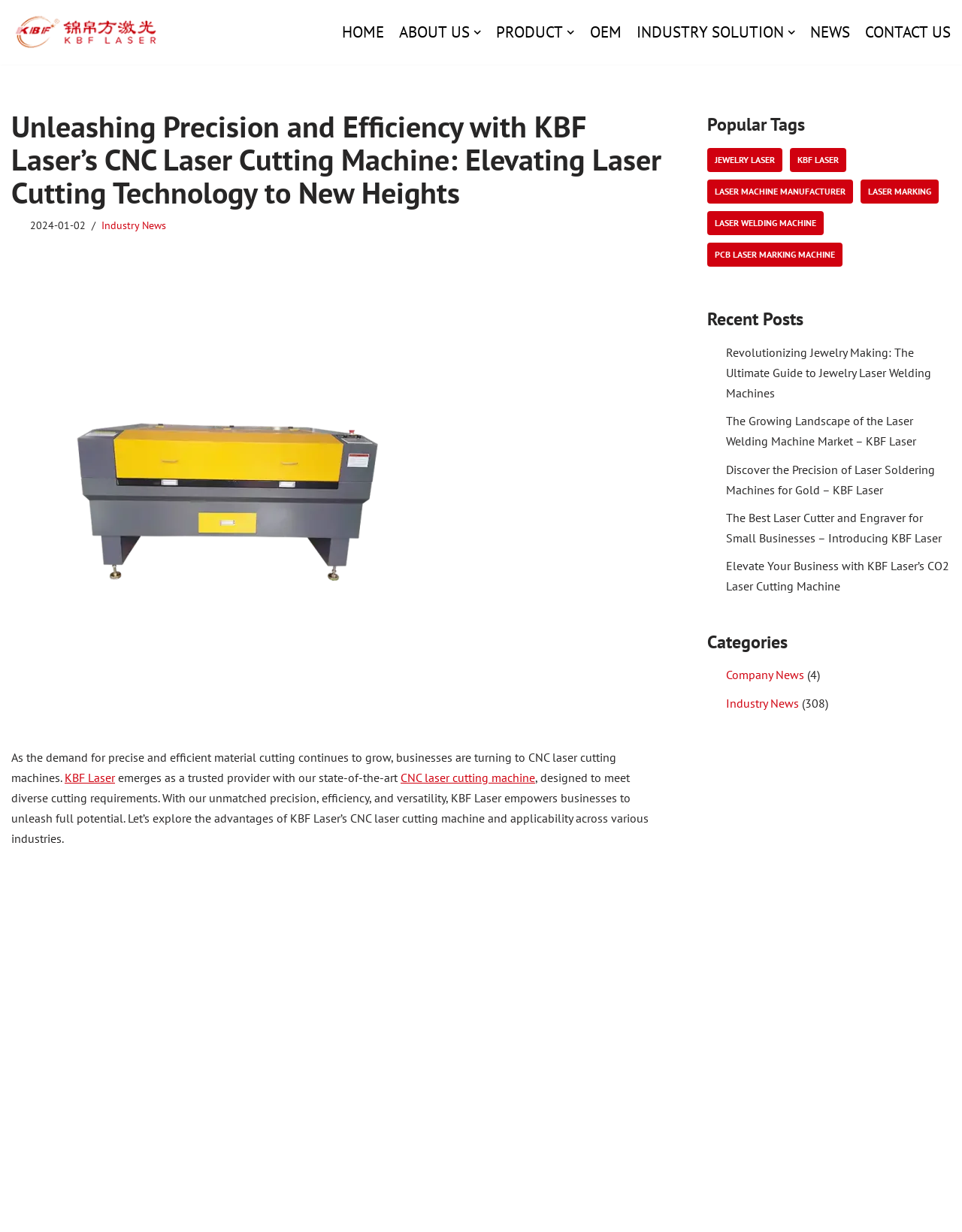What is the purpose of KBF Laser's CNC laser cutting machine?
Please give a detailed and thorough answer to the question, covering all relevant points.

By reading the introductory text on the webpage, we can see that KBF Laser's CNC laser cutting machine is designed to meet diverse cutting requirements, indicating its purpose.